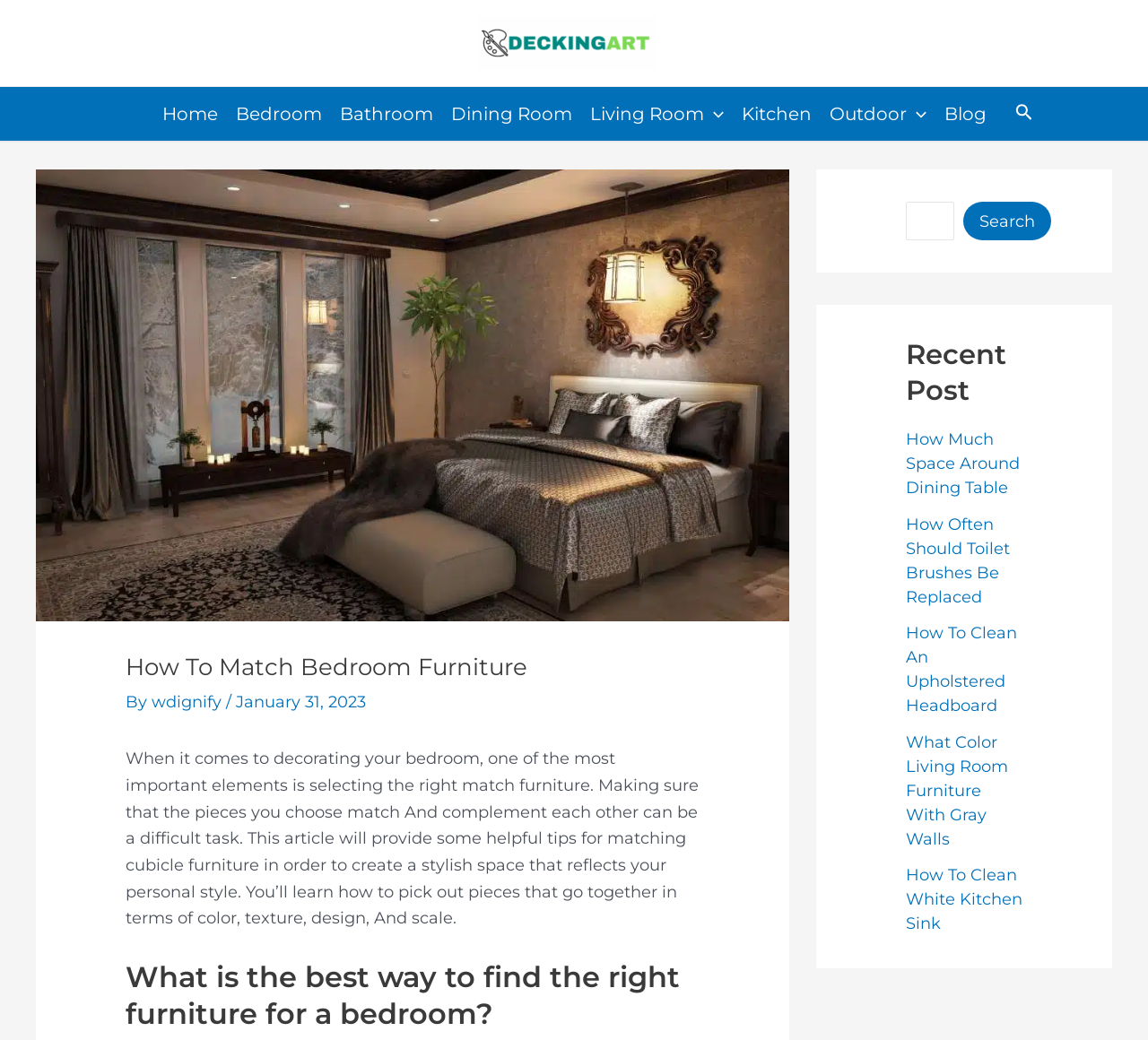What is the purpose of the search icon link?
Based on the screenshot, answer the question with a single word or phrase.

To search the website